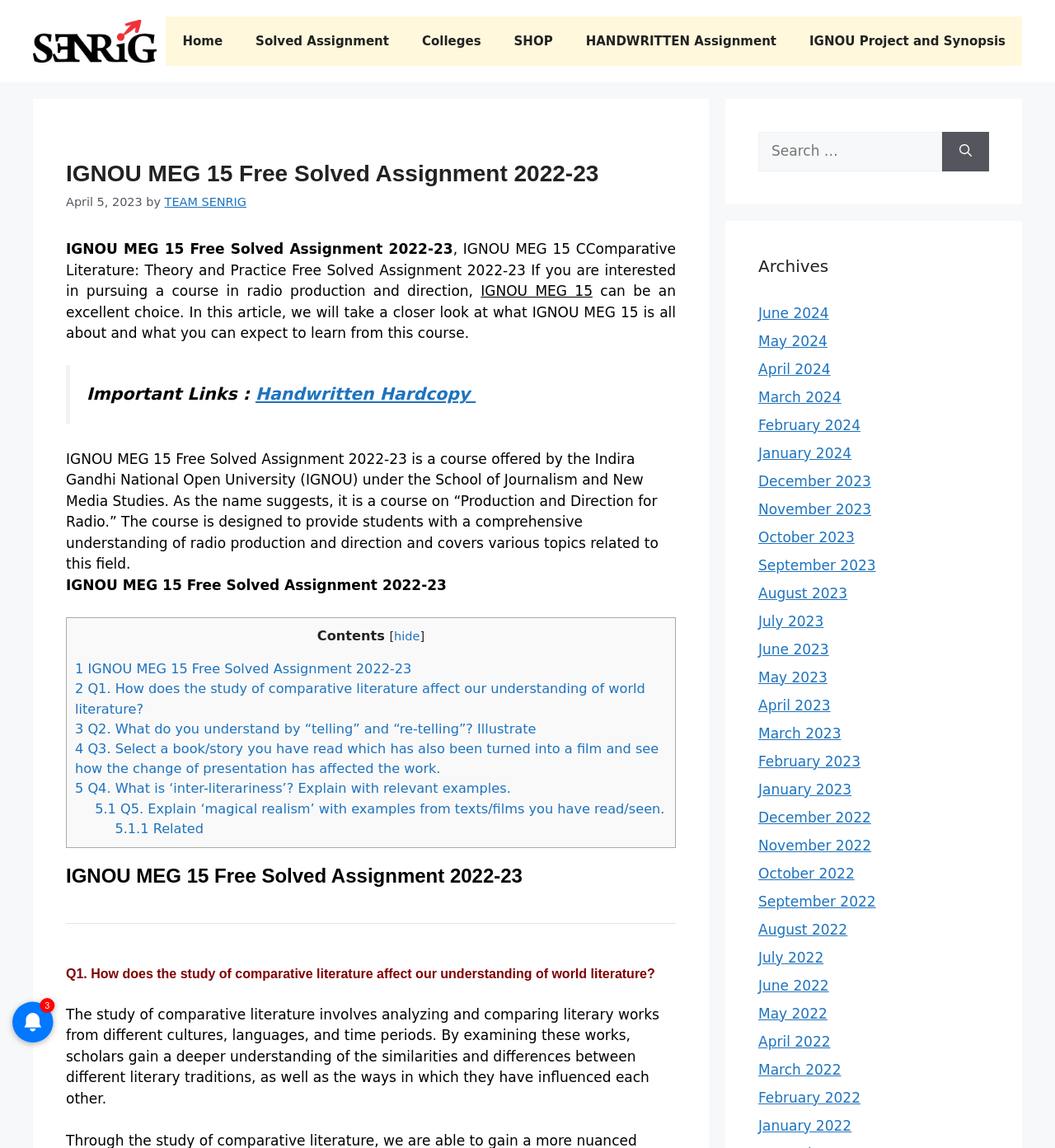Given the webpage screenshot, identify the bounding box of the UI element that matches this description: "parent_node: Search for: aria-label="Search"".

[0.893, 0.115, 0.938, 0.149]